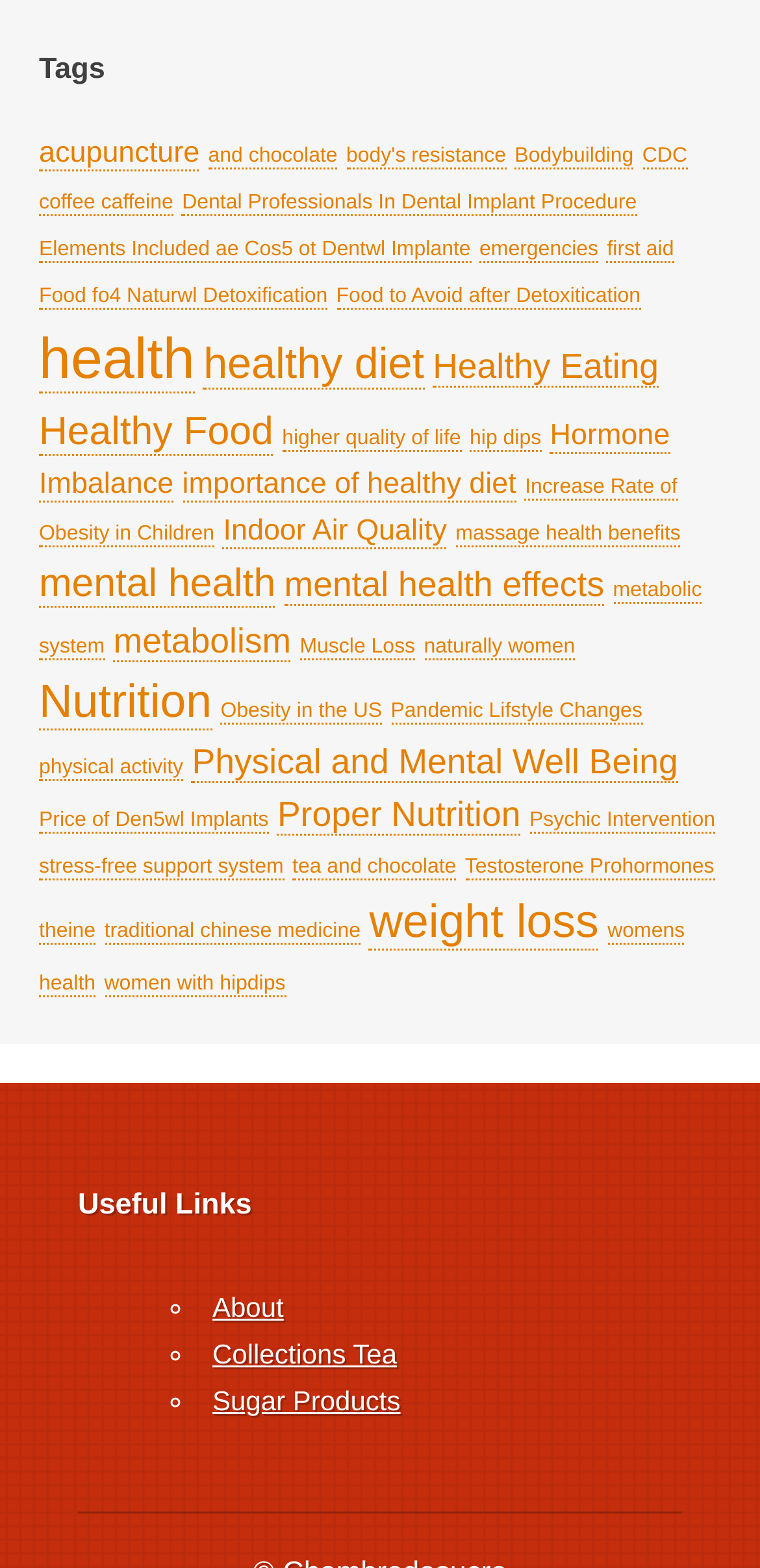Please determine the bounding box coordinates of the section I need to click to accomplish this instruction: "click on 'acupuncture'".

[0.051, 0.087, 0.263, 0.109]